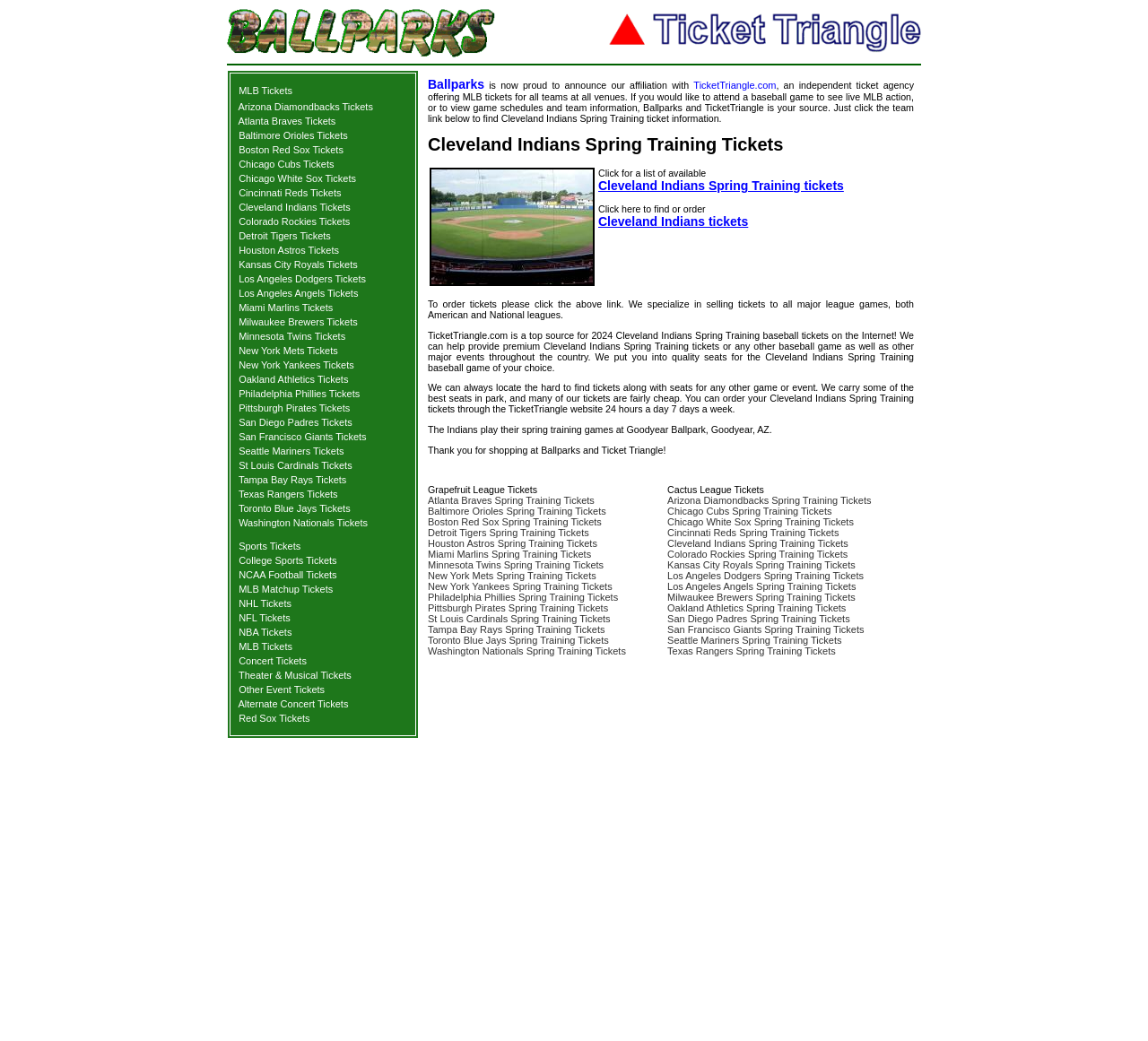Summarize the webpage with intricate details.

The webpage is about Cleveland Indians Spring Training Tickets. At the top, there is a logo section with two images: a ballparks logo and a ticket triangle logo, placed side by side. Below the logo section, there is a table with multiple rows, each containing a link to tickets for a different MLB team. The teams are listed in alphabetical order, starting from Arizona Diamondbacks and ending at Detroit Tigers. Each link is preceded by a non-breaking space character and followed by another non-breaking space character. The table takes up most of the webpage's content area.